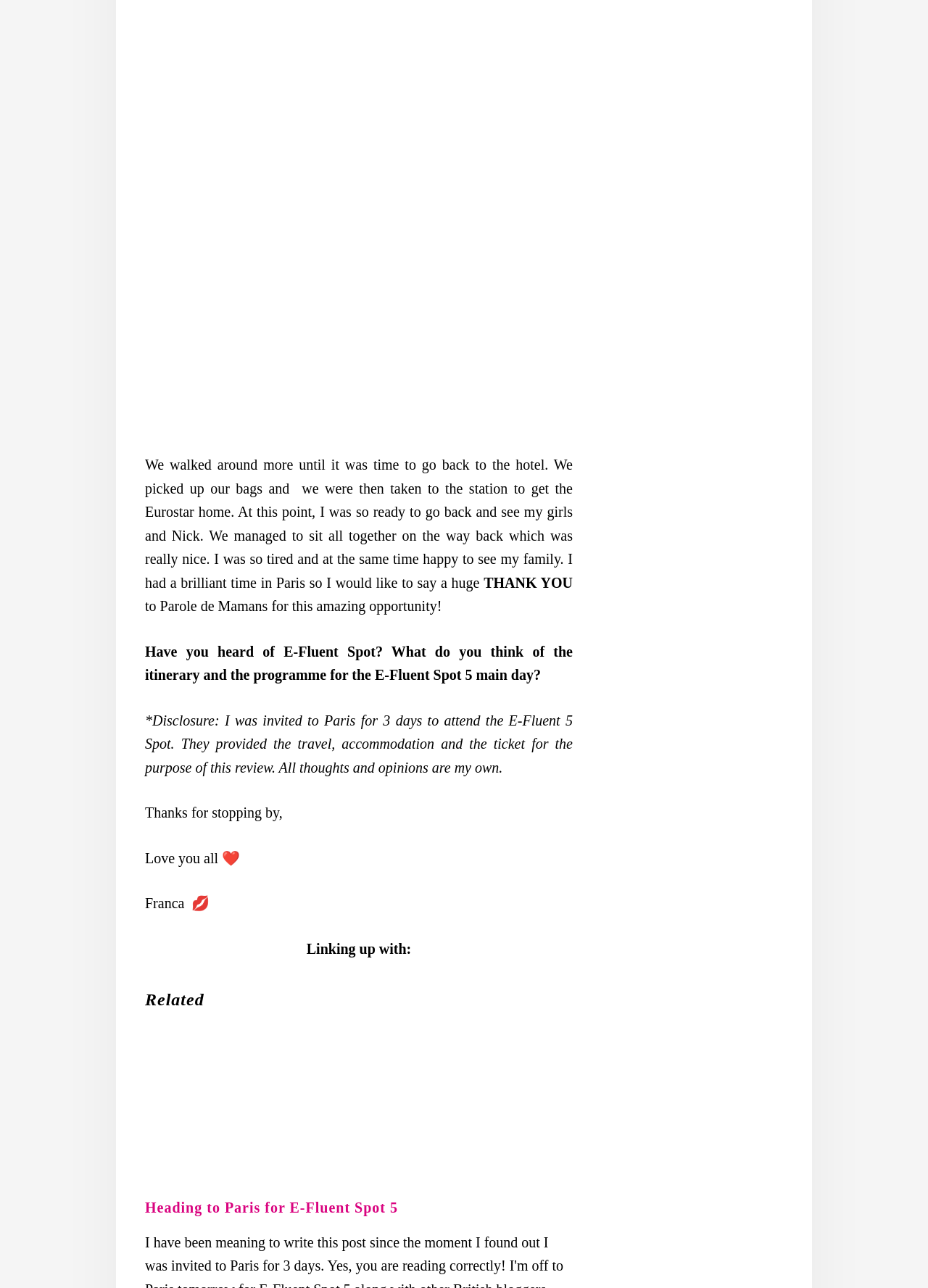Can you give a detailed response to the following question using the information from the image? What is the name of the programme the author attended?

The author mentions that they attended the E-Fluent Spot 5 programme in Paris, and they also ask for opinions on the itinerary and programme for the E-Fluent Spot 5 main day.